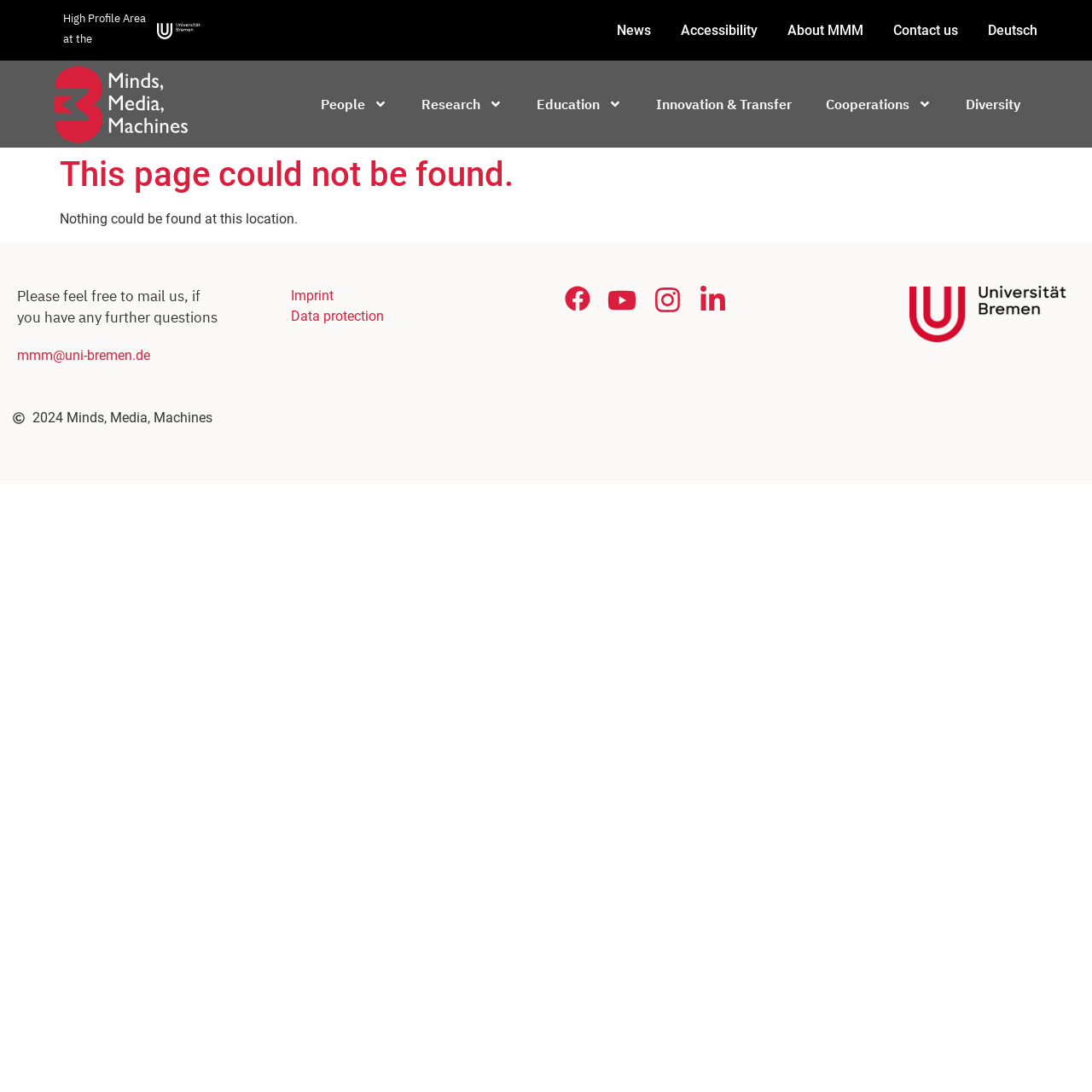What is the purpose of the 'Contact us' link?
Please give a detailed and elaborate answer to the question based on the image.

I found a link called 'Contact us' at the top of the page, and below it, there is a sentence that says 'Please feel free to mail us, if you have any further questions'. This suggests that the purpose of the 'Contact us' link is to allow users to mail with questions.